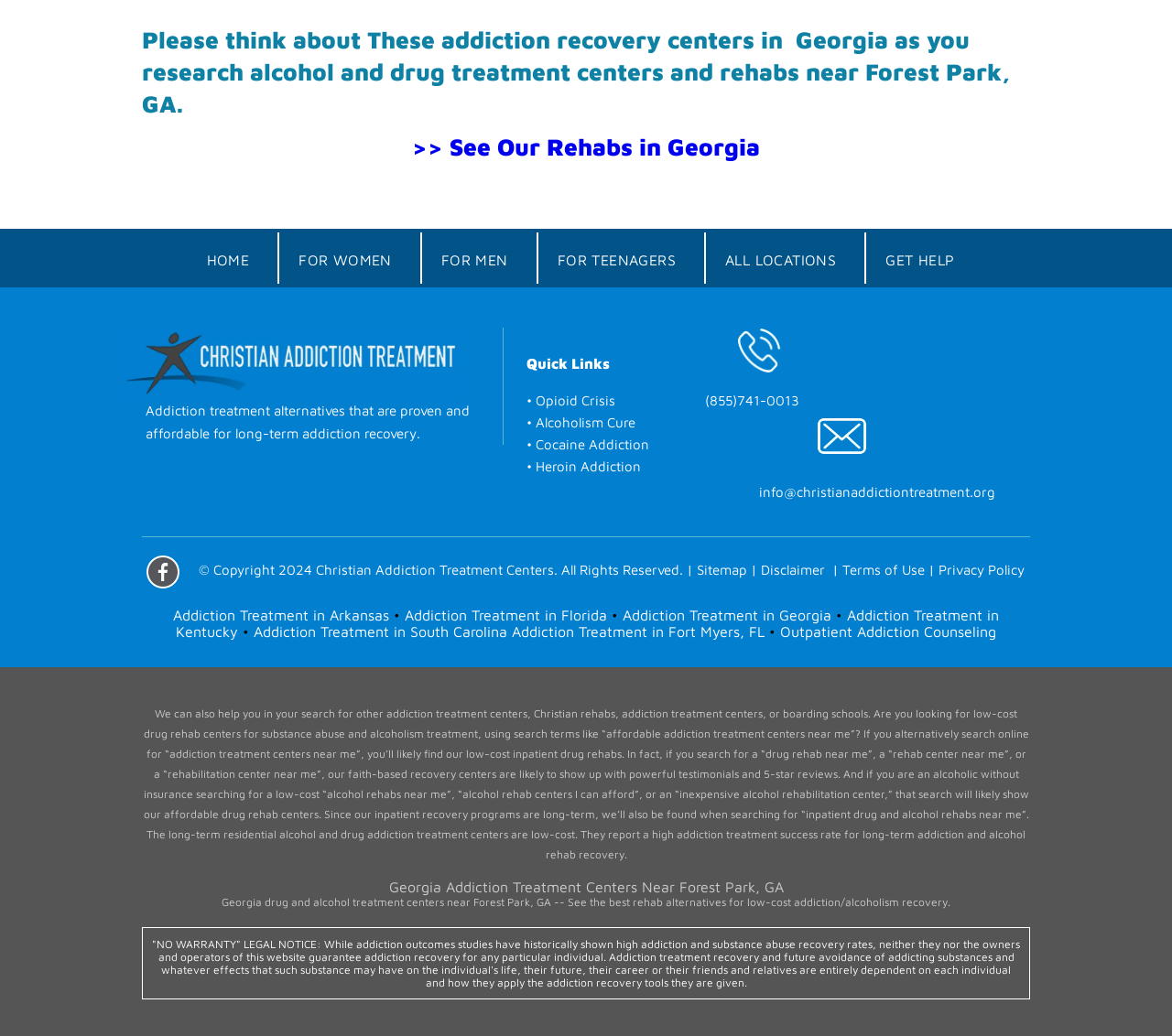What is the email address to contact for more information?
Give a detailed explanation using the information visible in the image.

The email address to contact for more information is located at the bottom of the webpage, below the image of 'Christian rehabs', and is displayed as a link.